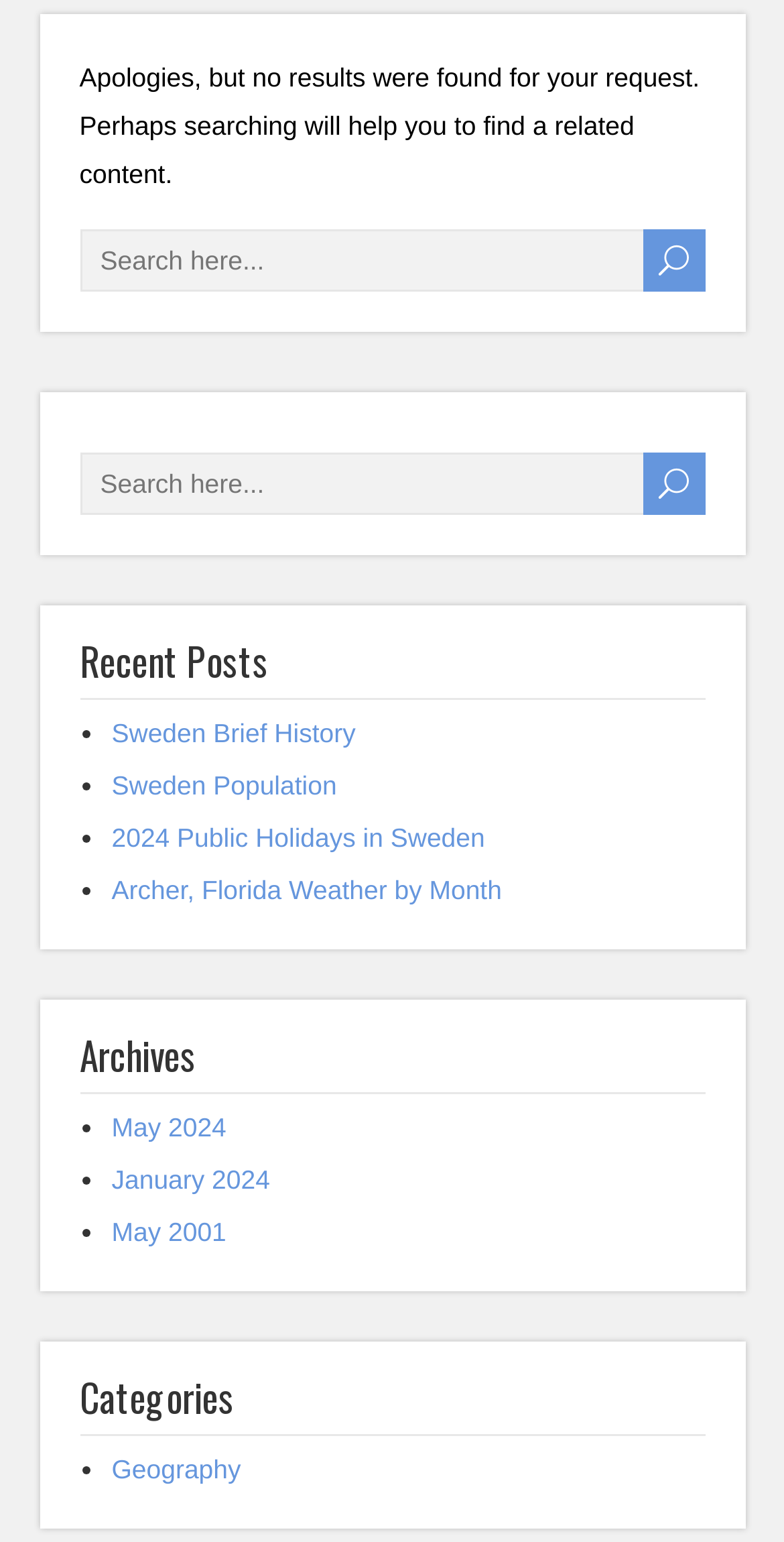Using the given description, provide the bounding box coordinates formatted as (top-left x, top-left y, bottom-right x, bottom-right y), with all values being floating point numbers between 0 and 1. Description: Sweden Population

[0.142, 0.5, 0.43, 0.519]